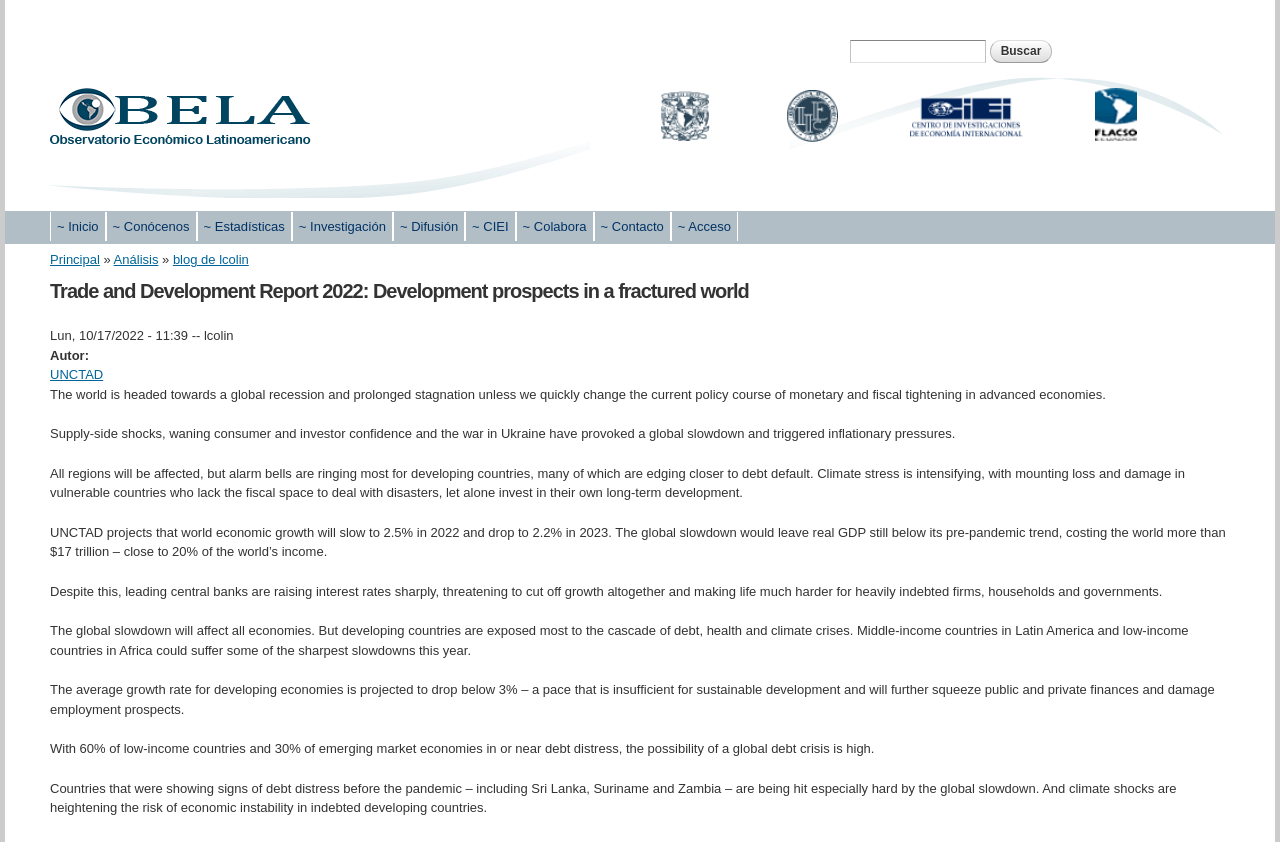Give a detailed account of the webpage, highlighting key information.

The webpage is about the Trade and Development Report 2022, focusing on development prospects in a fractured world. At the top, there is a link to skip to the main content. Below that, there is a search form with a heading "Formulario de búsqueda" and a button to search. 

On the left side, there are several links to different organizations, including Universidad Nacional Autónoma de México, Instituto de Investigaciones Económicas, Centro de Investigaciones de Economía Internacional, and Facultad Latinoamericana de Ciencias Sociales, each accompanied by an image. 

To the right of these links, there is a main menu with links to different sections, including Inicio, Conócenos, Estadísticas, Investigación, Difusión, CIEI, Colabora, and Contacto. 

Below the main menu, there is a section with a heading "Se encuentra usted aquí" and a breadcrumb trail showing the current location. 

The main content of the webpage is a report on the Trade and Development Report 2022, with a heading and several paragraphs of text. The report discusses the prospects of a global recession and prolonged stagnation, and the impact of supply-side shocks, waning consumer and investor confidence, and the war in Ukraine on the global economy. It also mentions the risks of debt default, climate stress, and the projected slowdown of world economic growth. 

At the bottom of the page, there is a footer section with a copyright notice and a link to the author, UNCTAD.